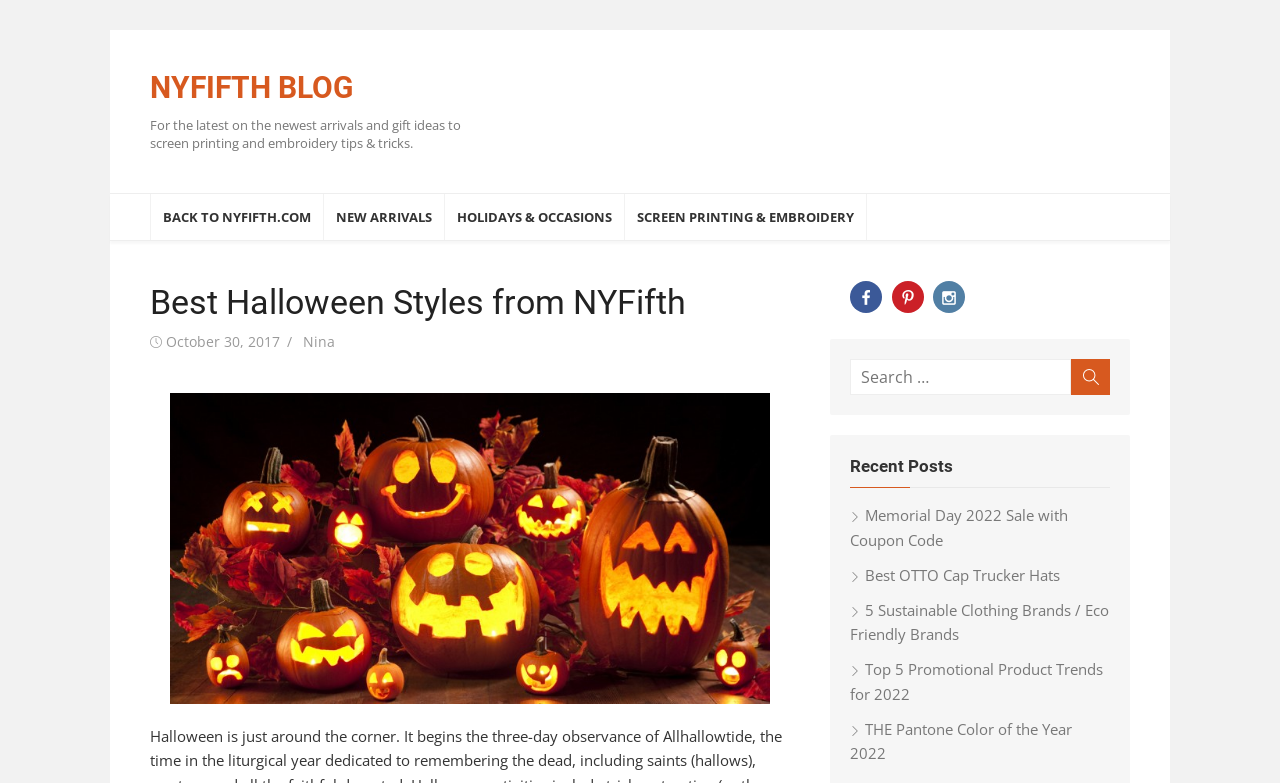Highlight the bounding box coordinates of the element you need to click to perform the following instruction: "View Halloween styles."

[0.117, 0.502, 0.617, 0.899]